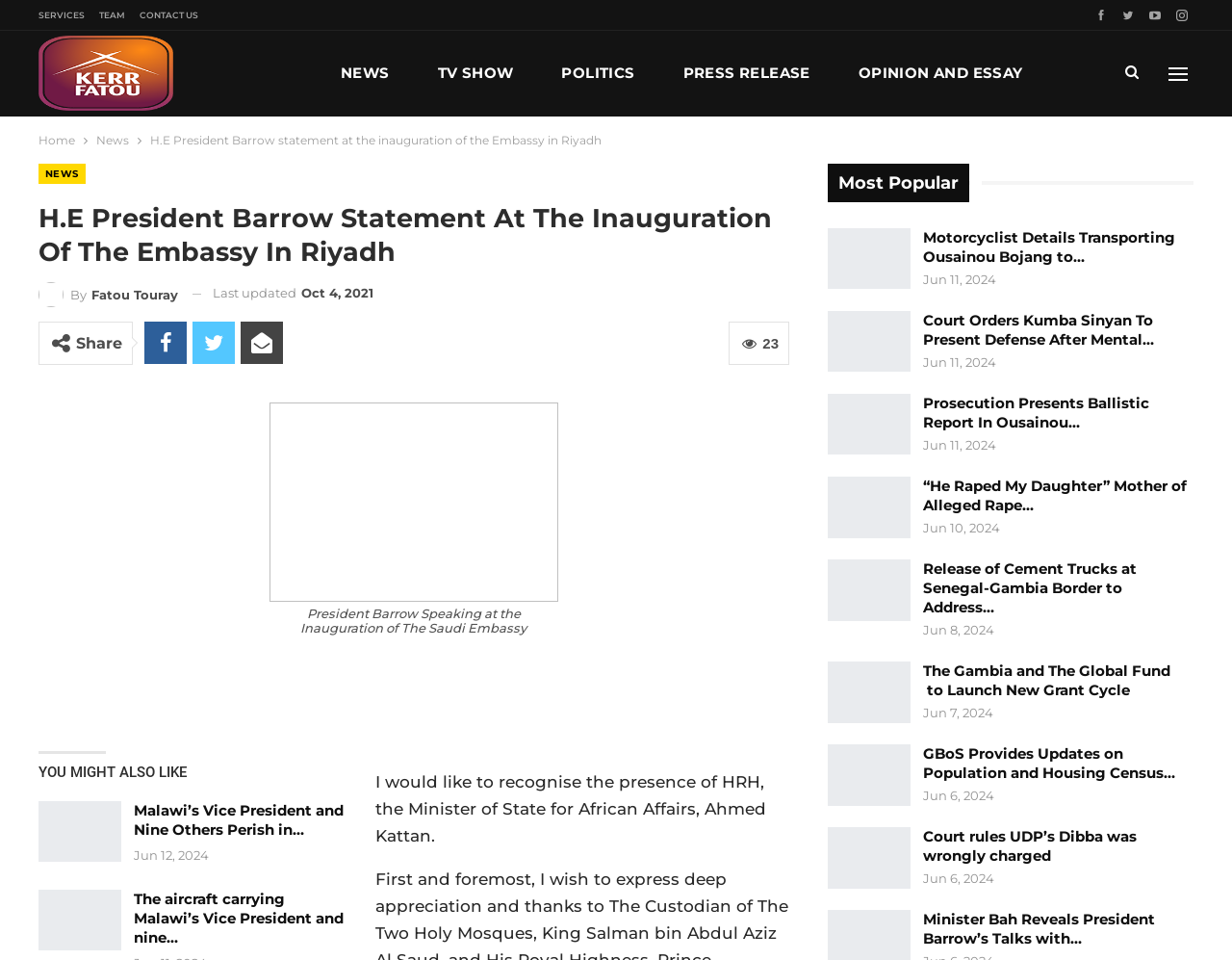Locate the bounding box coordinates of the area you need to click to fulfill this instruction: 'Click on the 'Most Popular' link'. The coordinates must be in the form of four float numbers ranging from 0 to 1: [left, top, right, bottom].

[0.672, 0.182, 0.787, 0.201]